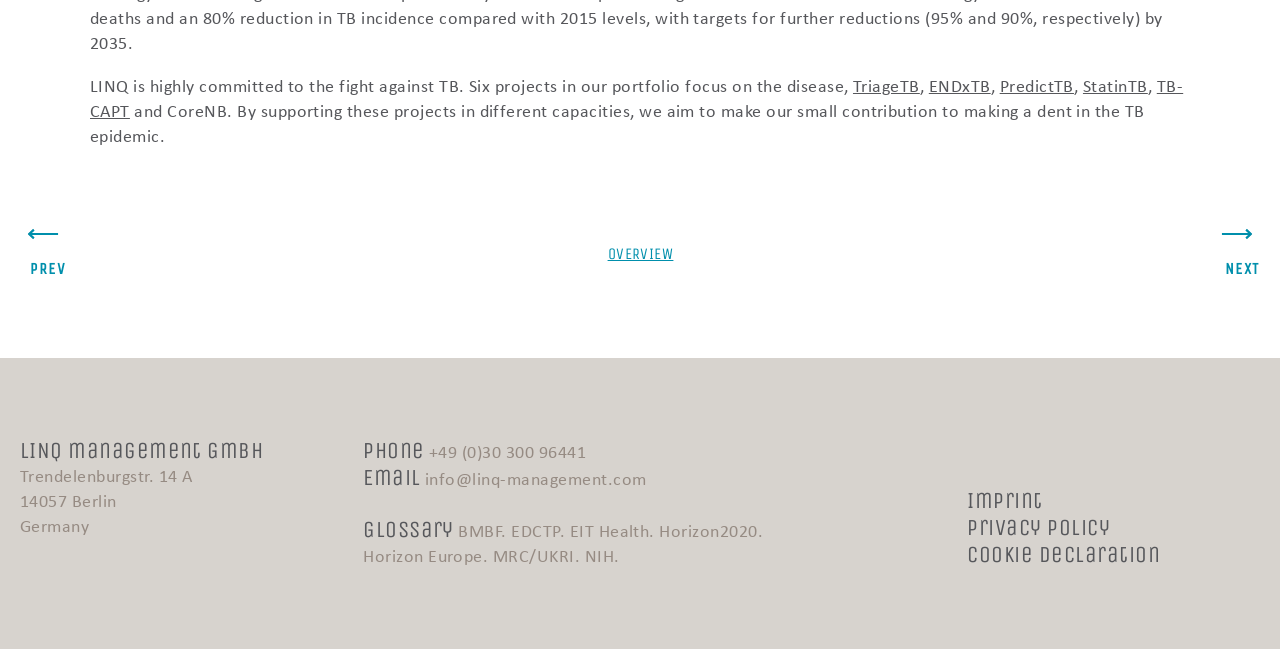Determine the bounding box coordinates of the clickable area required to perform the following instruction: "Click on TriageTB". The coordinates should be represented as four float numbers between 0 and 1: [left, top, right, bottom].

[0.666, 0.116, 0.719, 0.15]